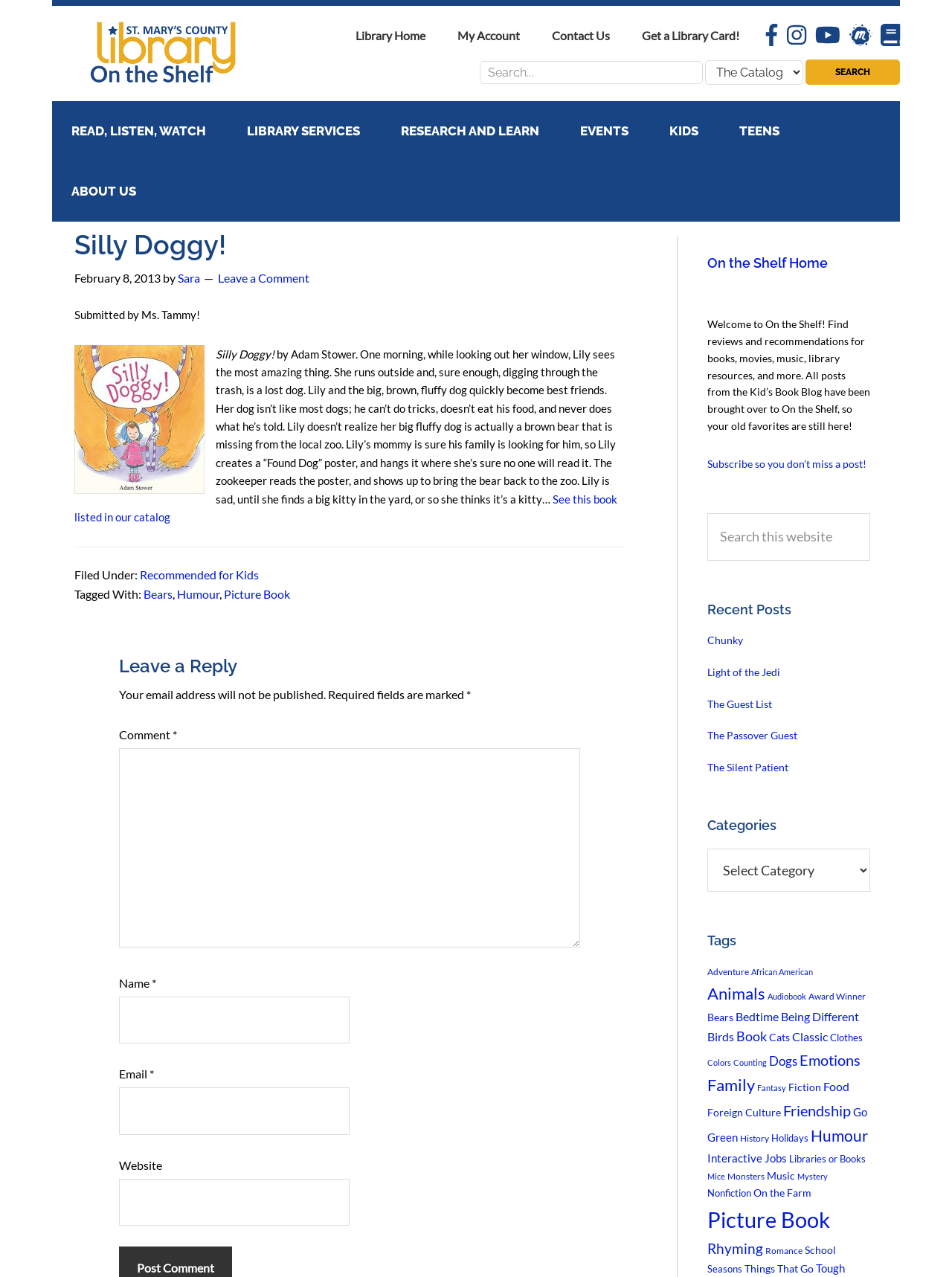Given the element description, predict the bounding box coordinates in the format (top-left x, top-left y, bottom-right x, bottom-right y). Make sure all values are between 0 and 1. Here is the element description: On the Shelf

[0.055, 0.016, 0.289, 0.068]